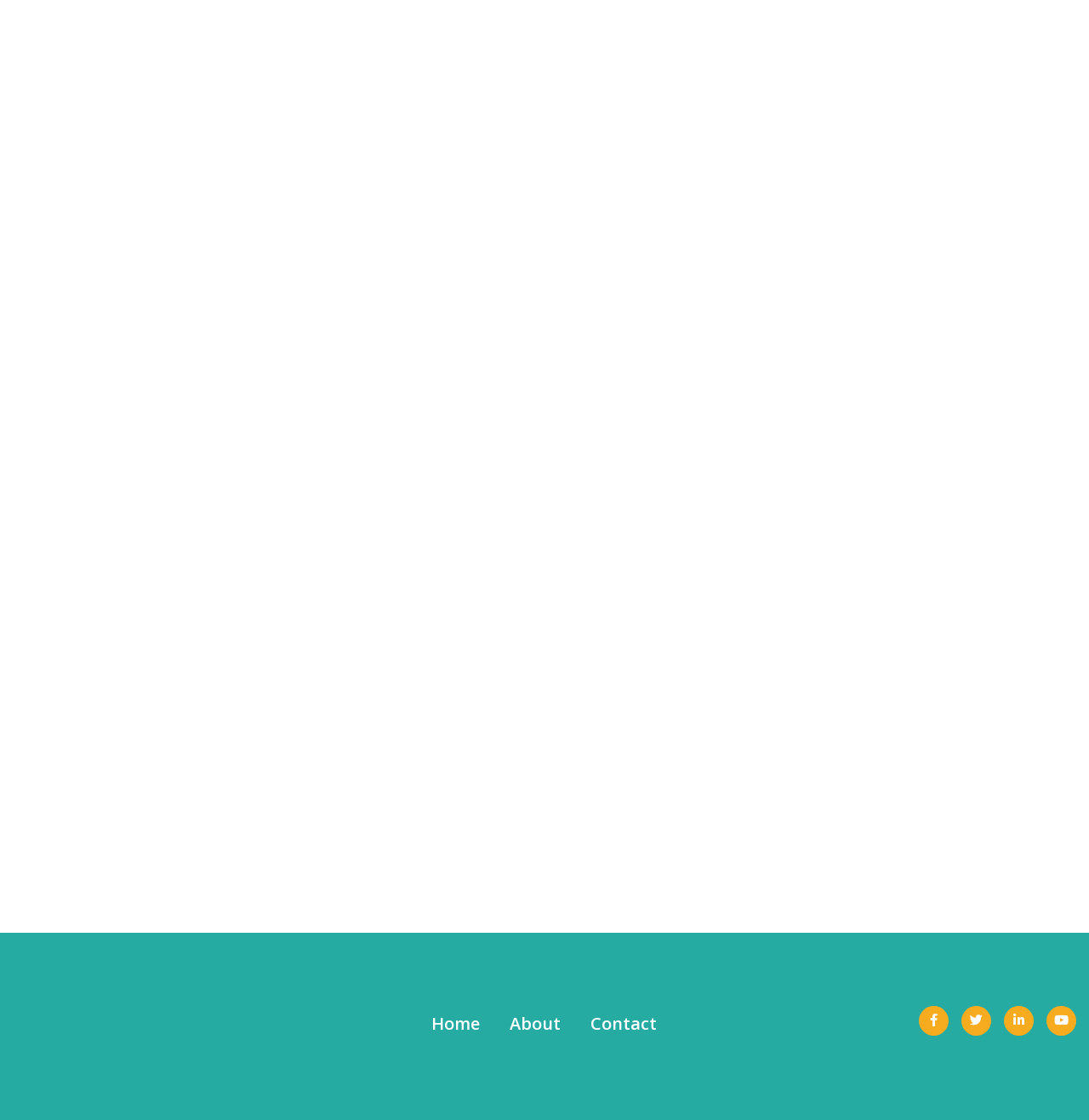How many social media links are there?
Look at the image and respond with a one-word or short phrase answer.

4